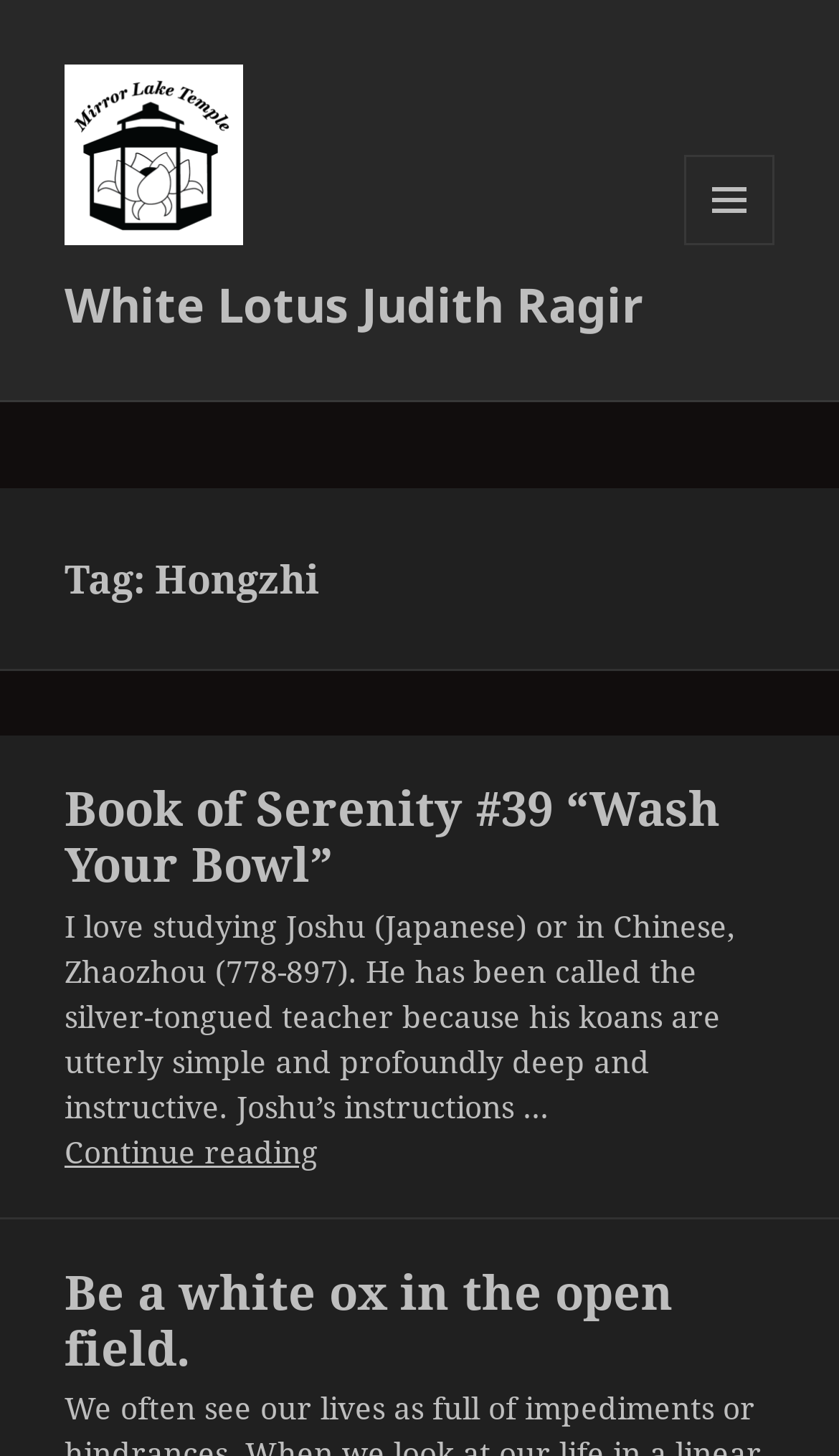Please provide a one-word or short phrase answer to the question:
What is the title of the first article?

Book of Serenity #39 “Wash Your Bowl”